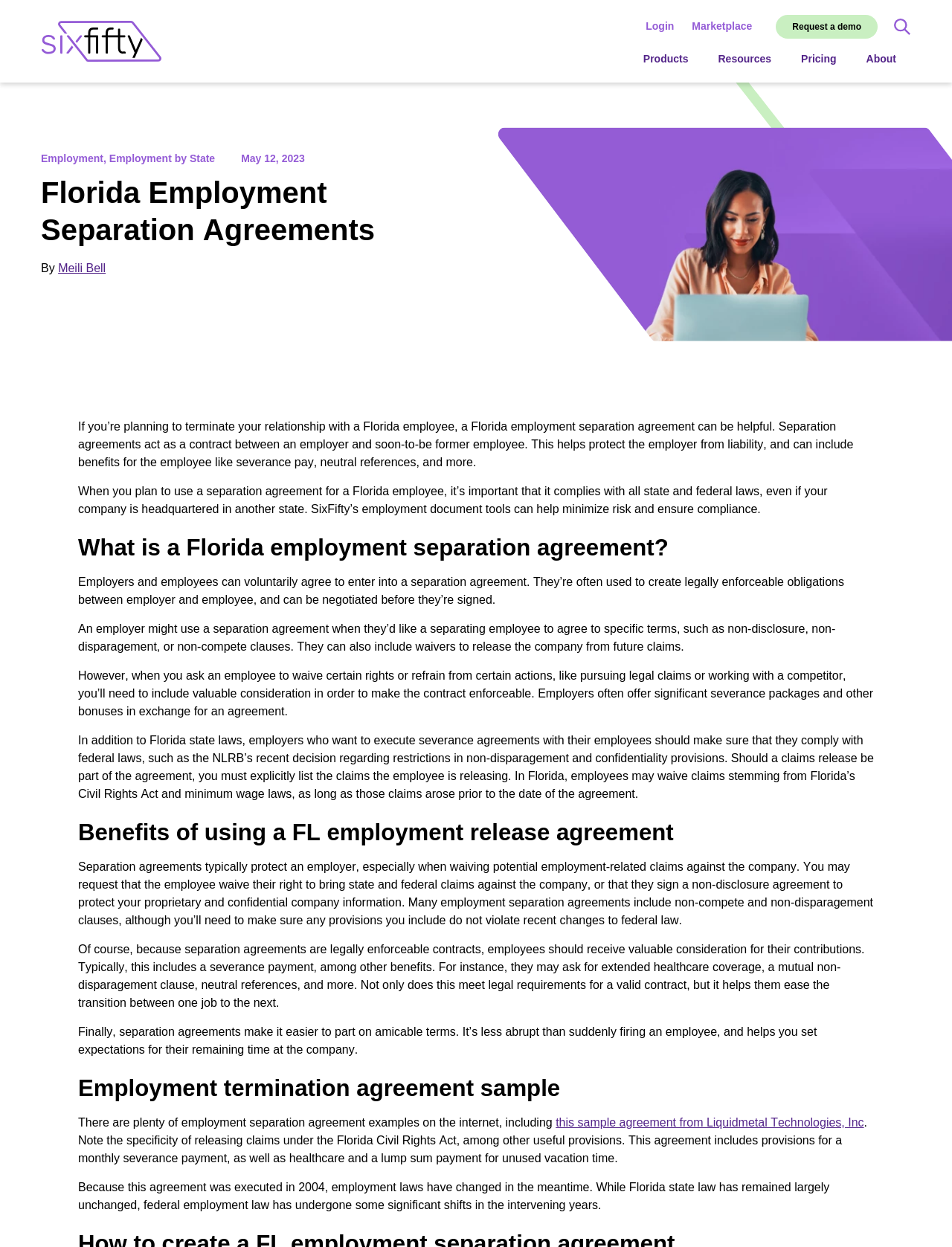Find the bounding box coordinates for the area that must be clicked to perform this action: "Click on the 'Marketplace' link".

[0.727, 0.015, 0.79, 0.028]